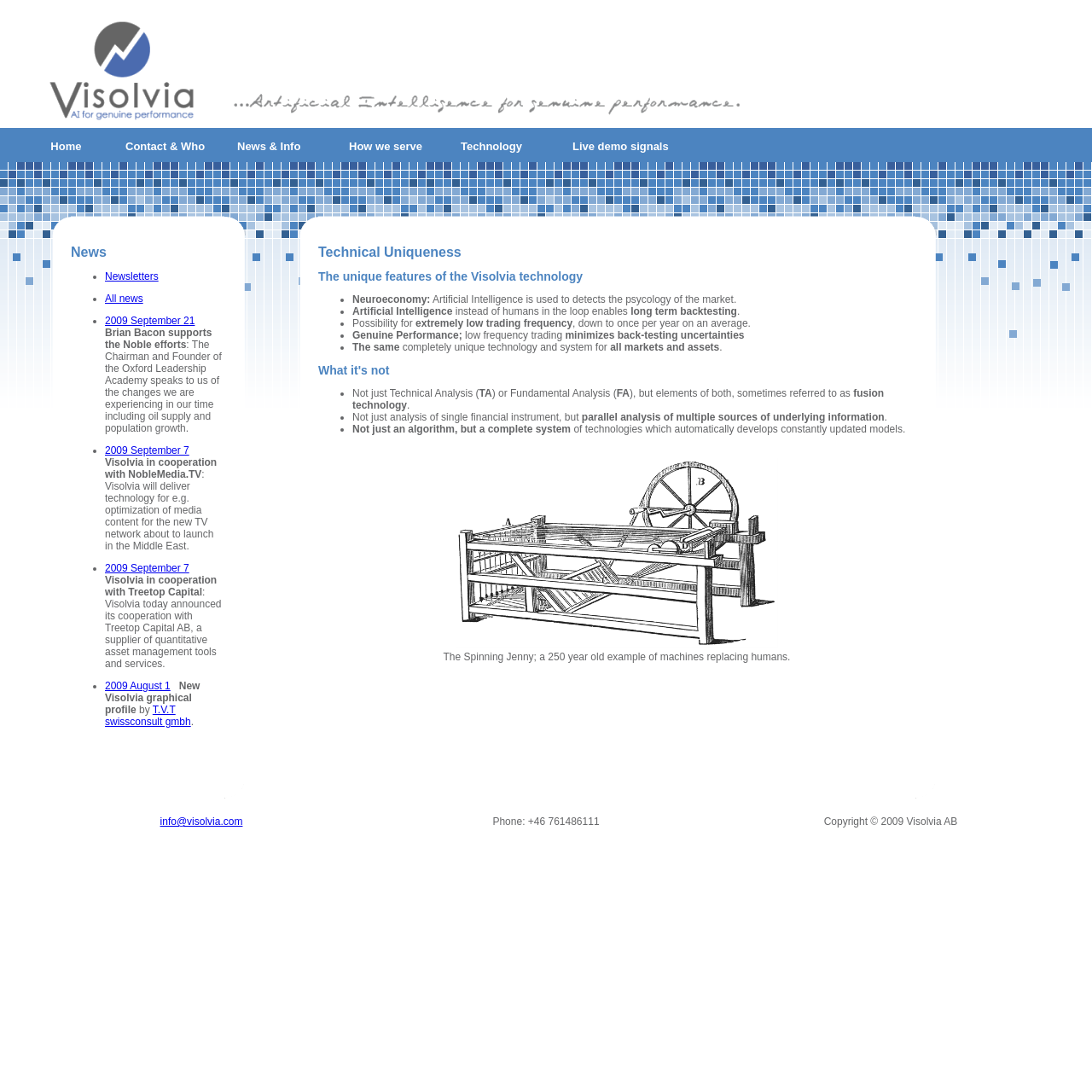Please provide a detailed answer to the question below based on the screenshot: 
What is unique about Visolvia's technology?

The webpage describes Visolvia's technology as unique, mentioning the use of Artificial Intelligence and fusion technology, which combines elements of Technical Analysis and Fundamental Analysis, making it distinct from other technologies.